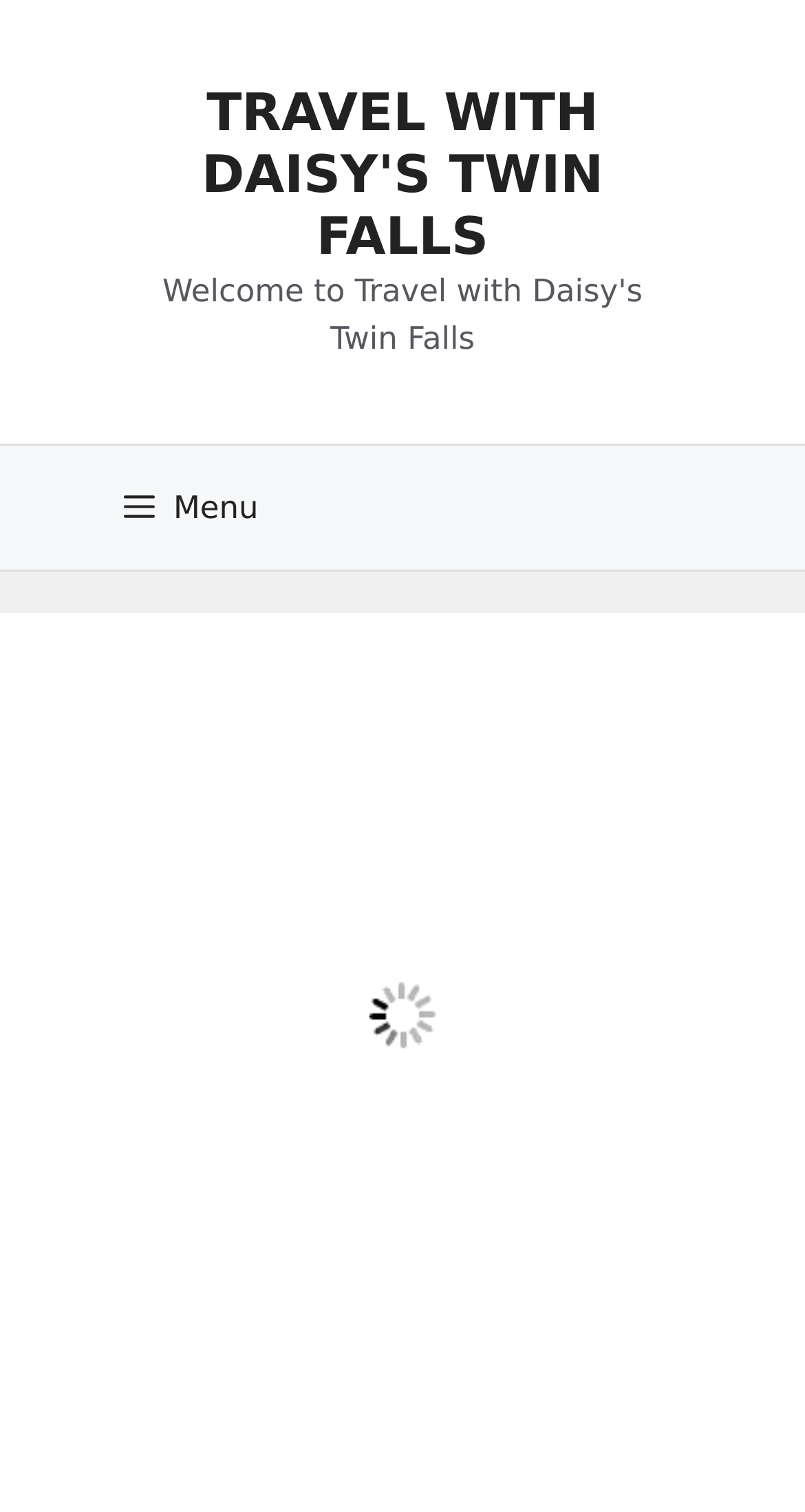Please find the bounding box coordinates in the format (top-left x, top-left y, bottom-right x, bottom-right y) for the given element description. Ensure the coordinates are floating point numbers between 0 and 1. Description: Menu

[0.103, 0.295, 0.372, 0.377]